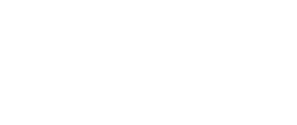What year is the team's performance highlighted?
Provide an in-depth and detailed explanation in response to the question.

The accompanying text details the team's performance, highlighting both their challenges and successes, such as their competitive record and player recognitions, during the 2023 season, which implies that the year highlighted is 2023.